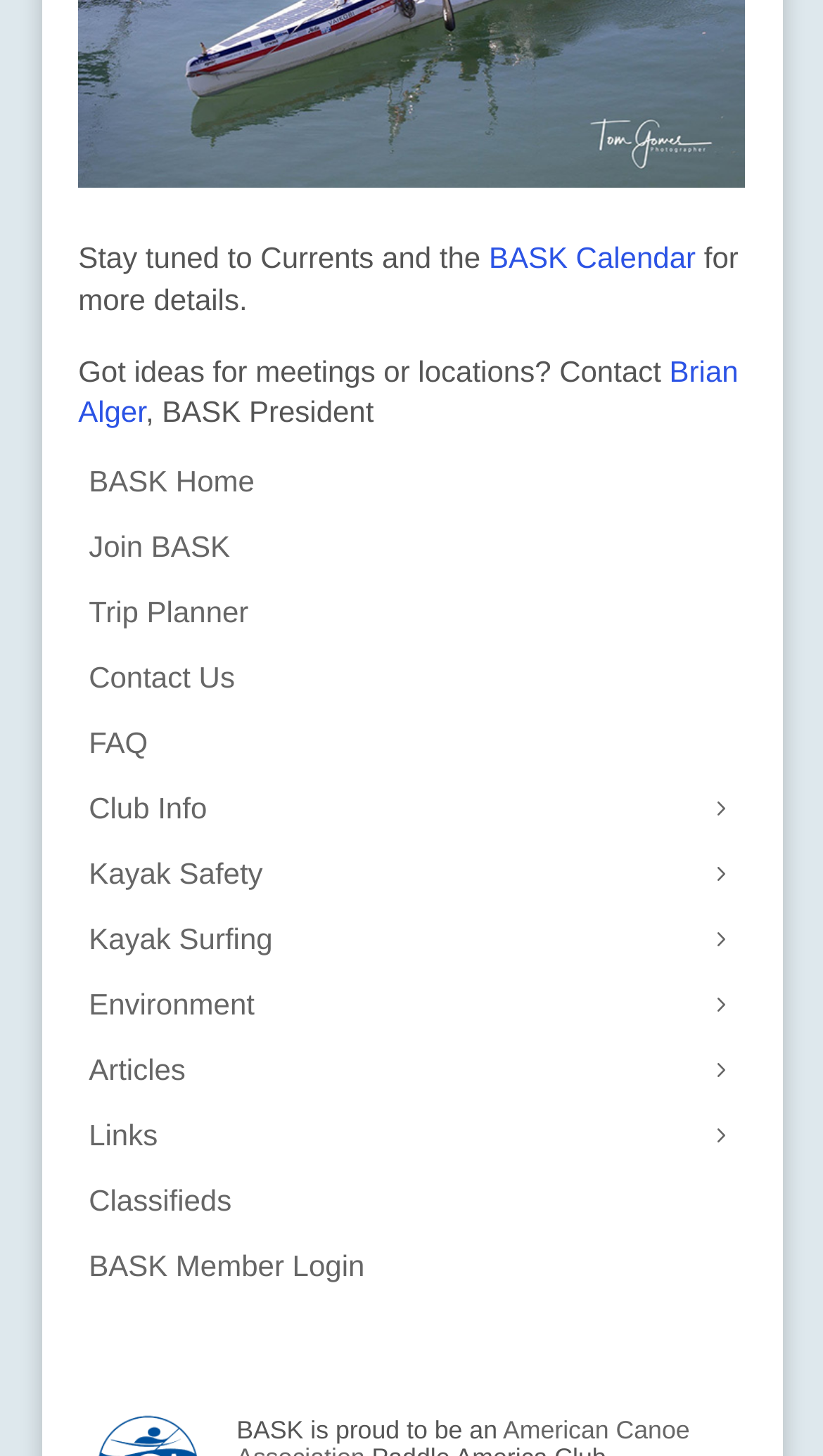Respond to the question below with a single word or phrase:
What is the name of the organization?

BASK